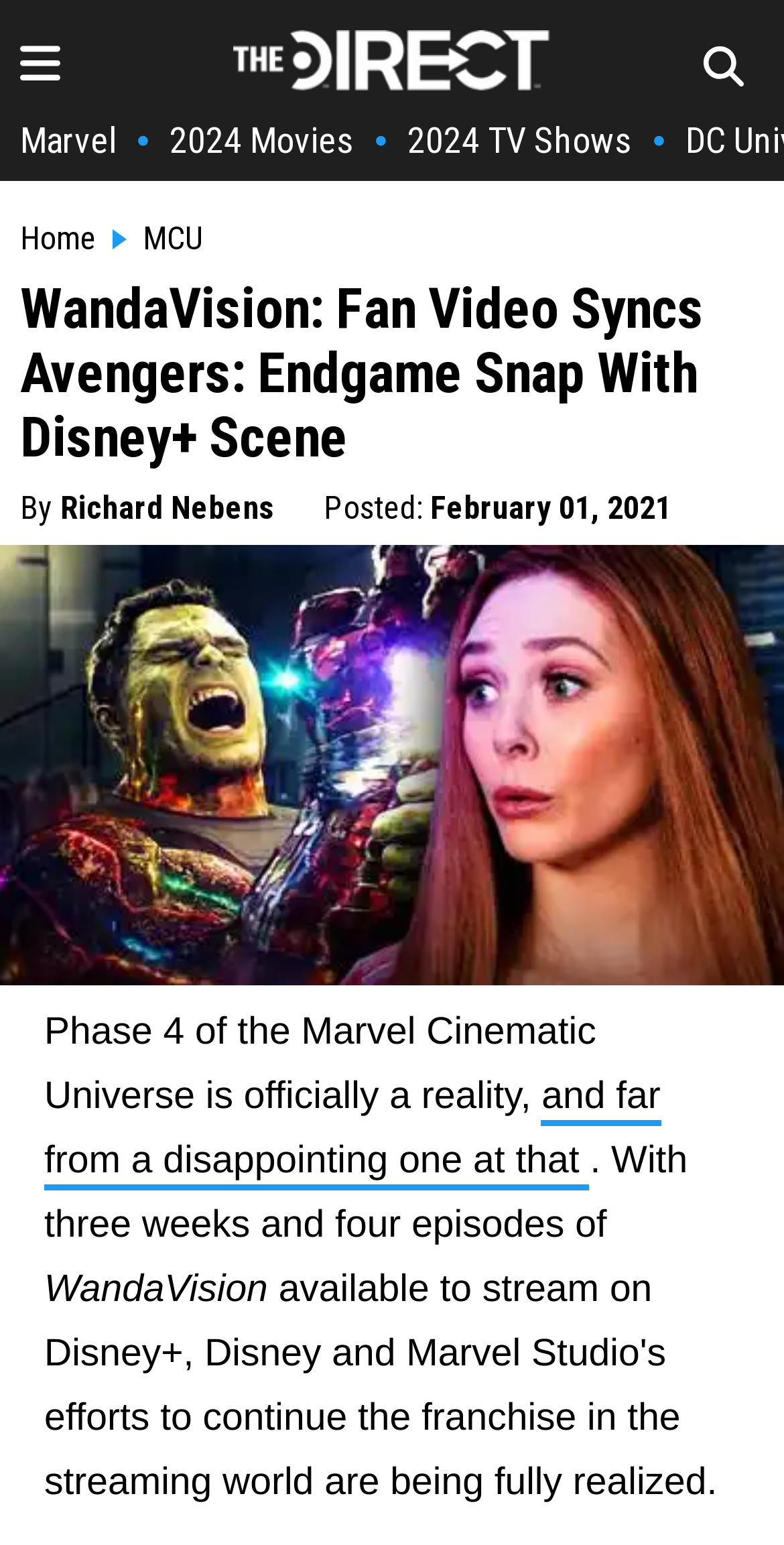Identify the bounding box coordinates of the part that should be clicked to carry out this instruction: "read 2024 Movies".

[0.216, 0.077, 0.452, 0.104]